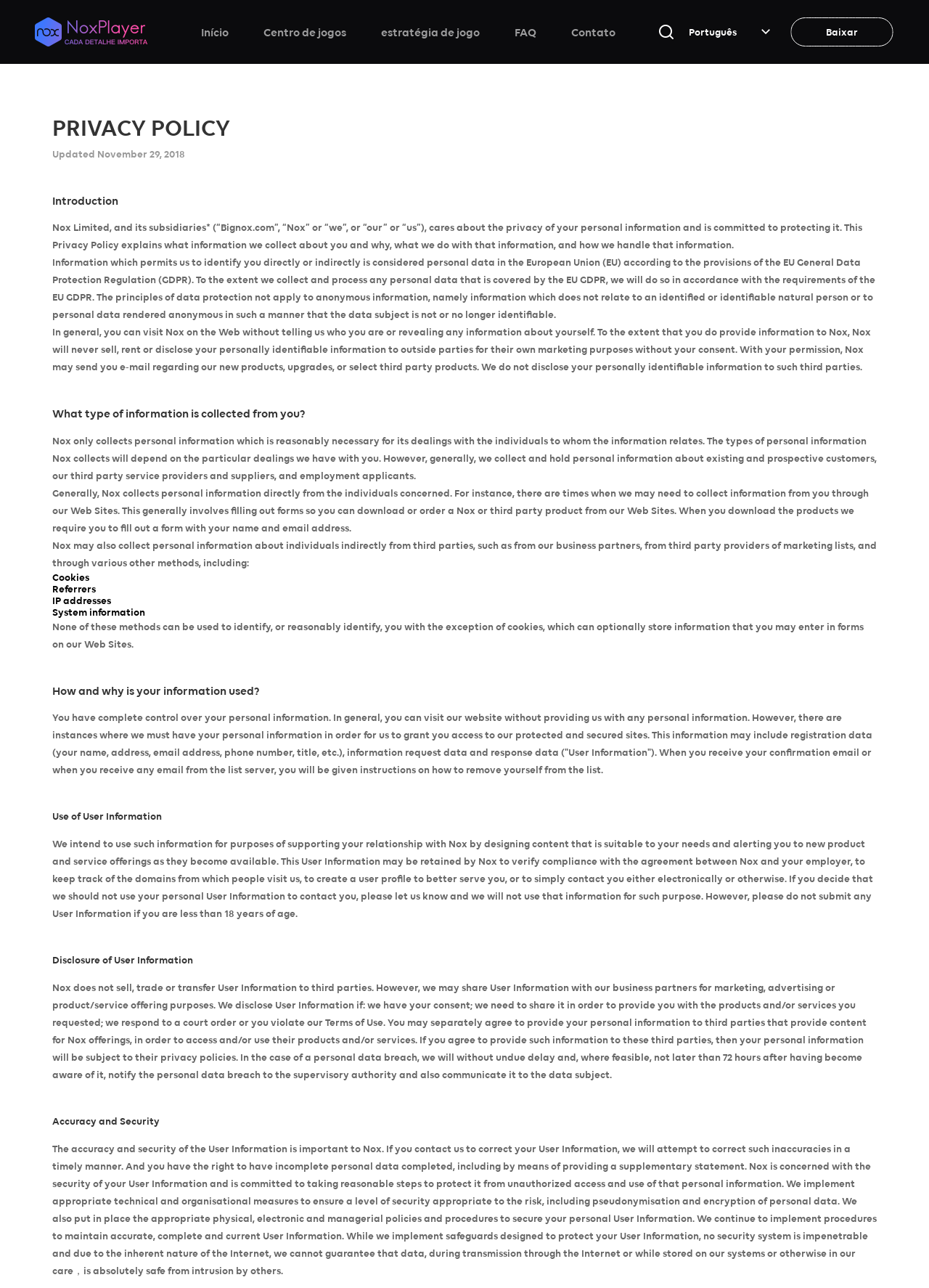Answer the question in a single word or phrase:
What type of data is considered personal?

Information that identifies you